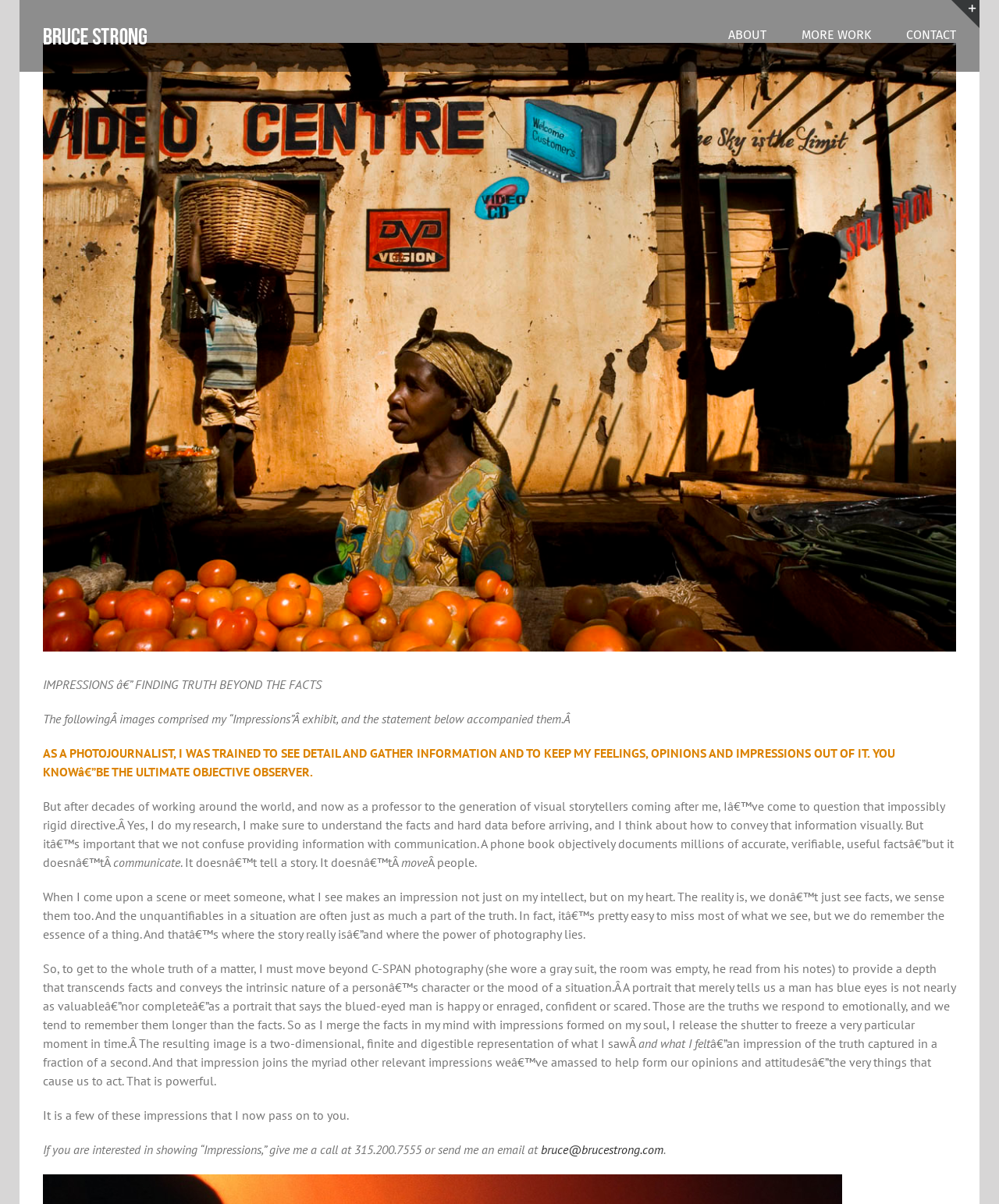Give a one-word or short phrase answer to this question: 
What is the photographer's name?

Bruce Strong